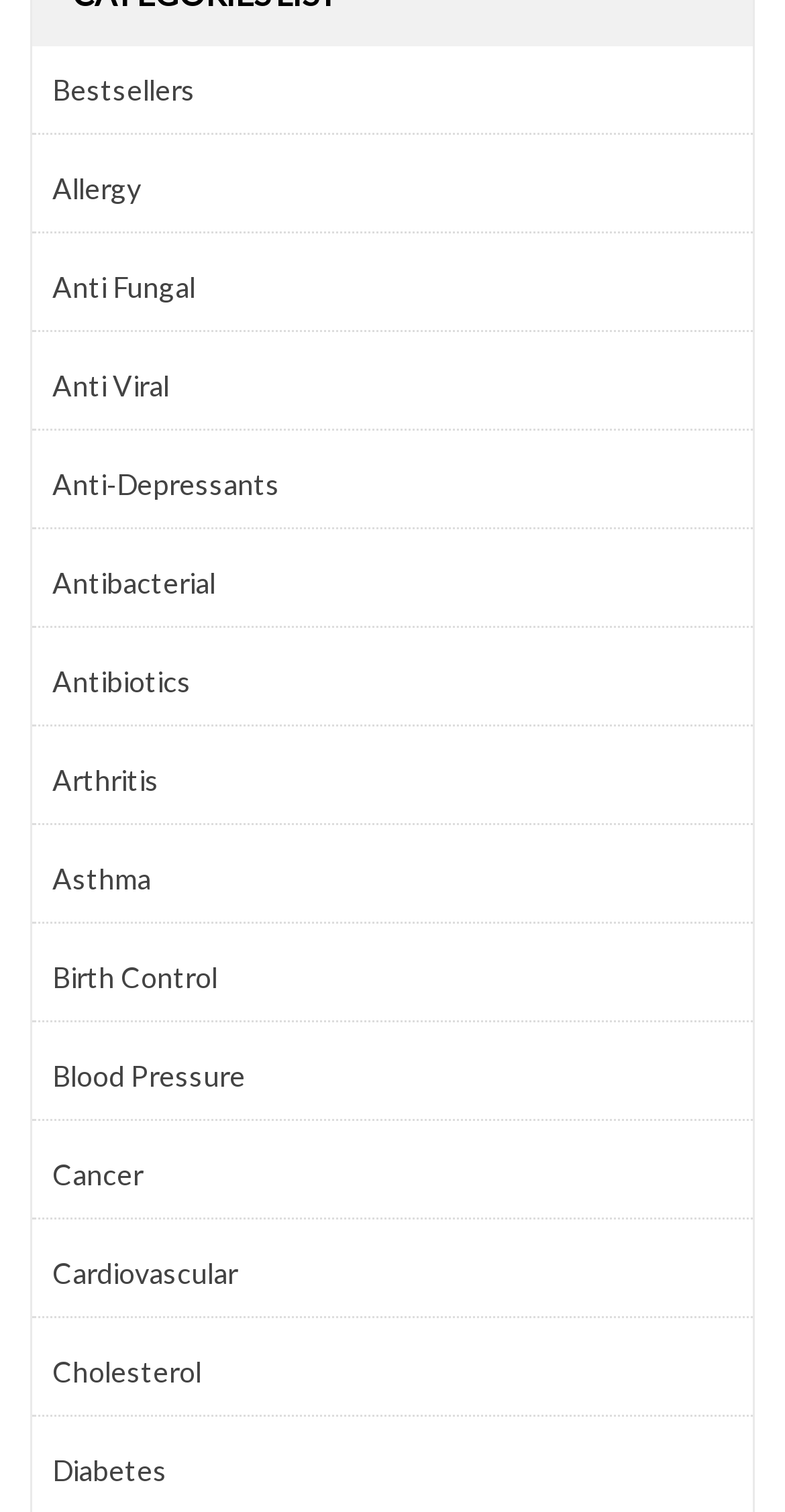What is the category of medicine that comes after 'Anti Viral'?
Refer to the screenshot and respond with a concise word or phrase.

Anti-Depressants